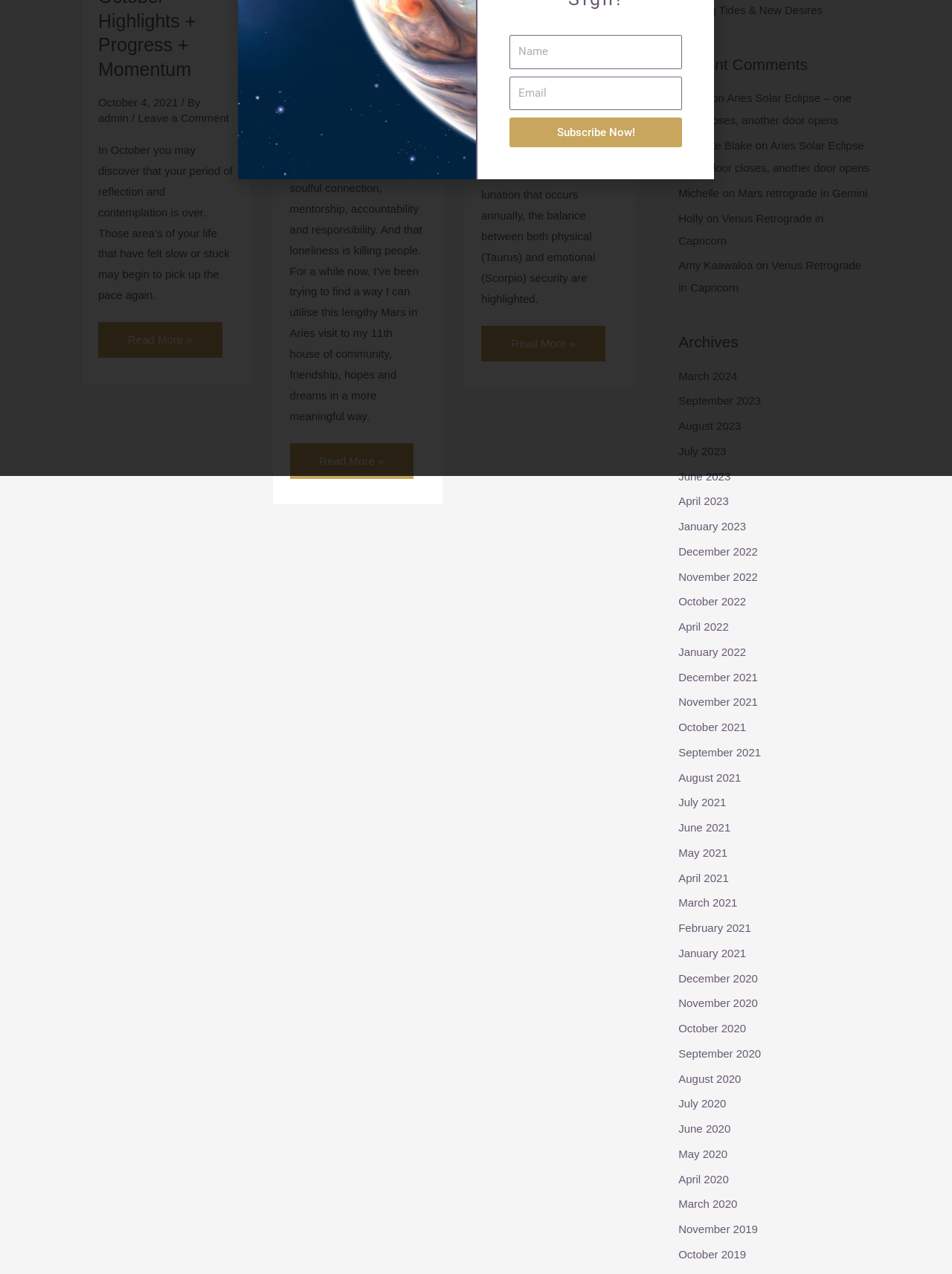Extract the bounding box coordinates for the described element: "Topics with no replies". The coordinates should be represented as four float numbers between 0 and 1: [left, top, right, bottom].

None